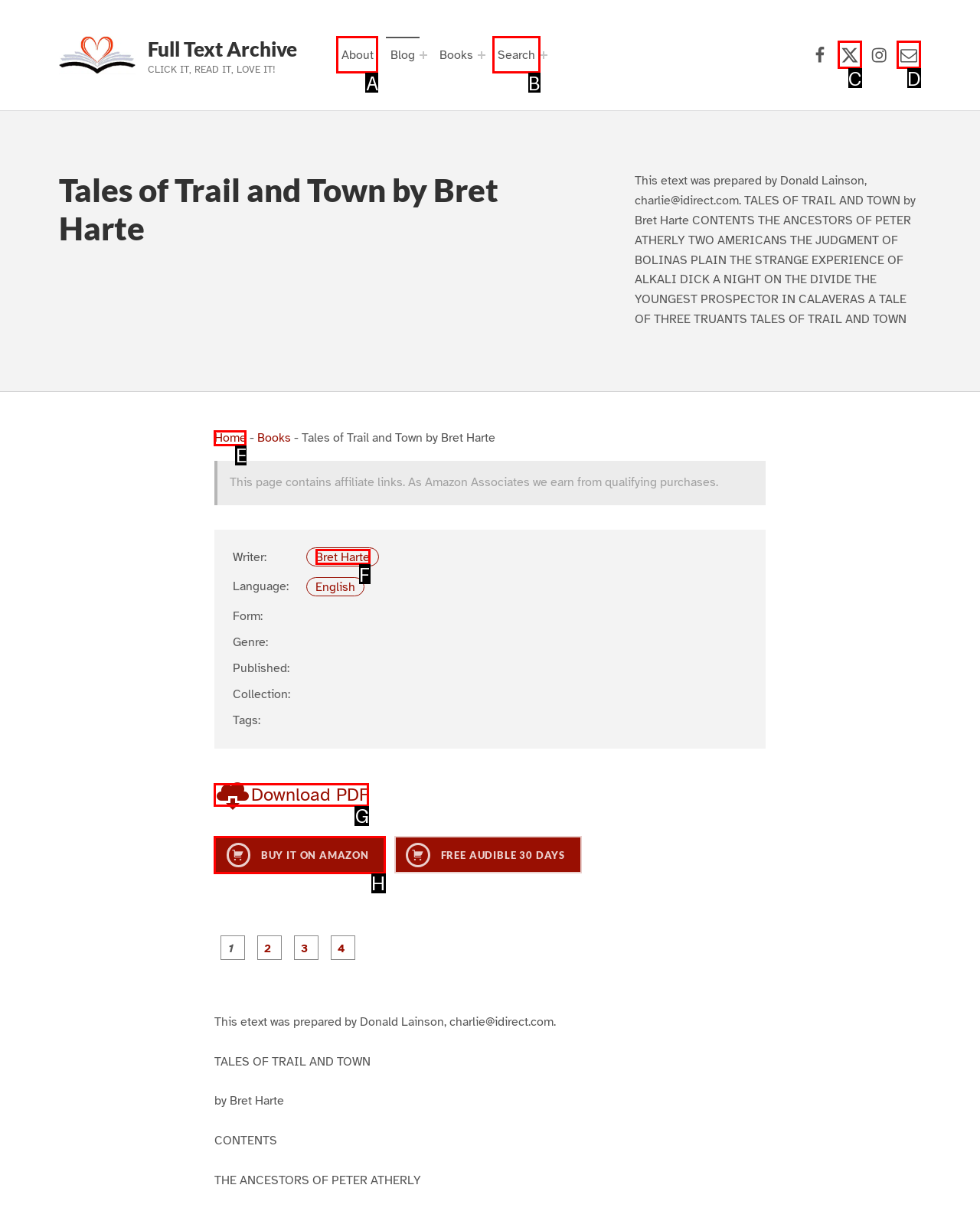Determine the HTML element that best aligns with the description: About
Answer with the appropriate letter from the listed options.

A